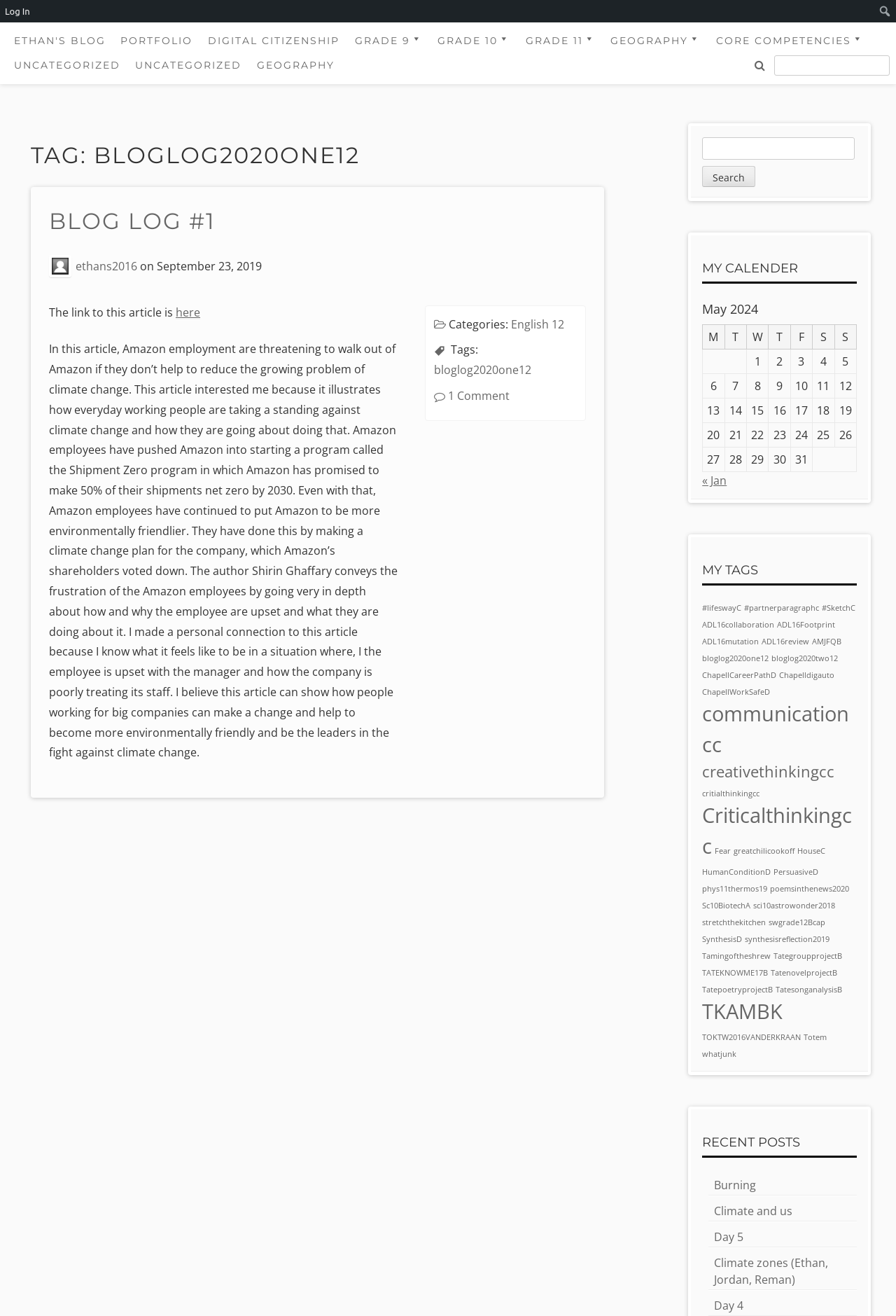What is the name of the blog?
Please provide a single word or phrase as your answer based on the image.

Ethan's Blog